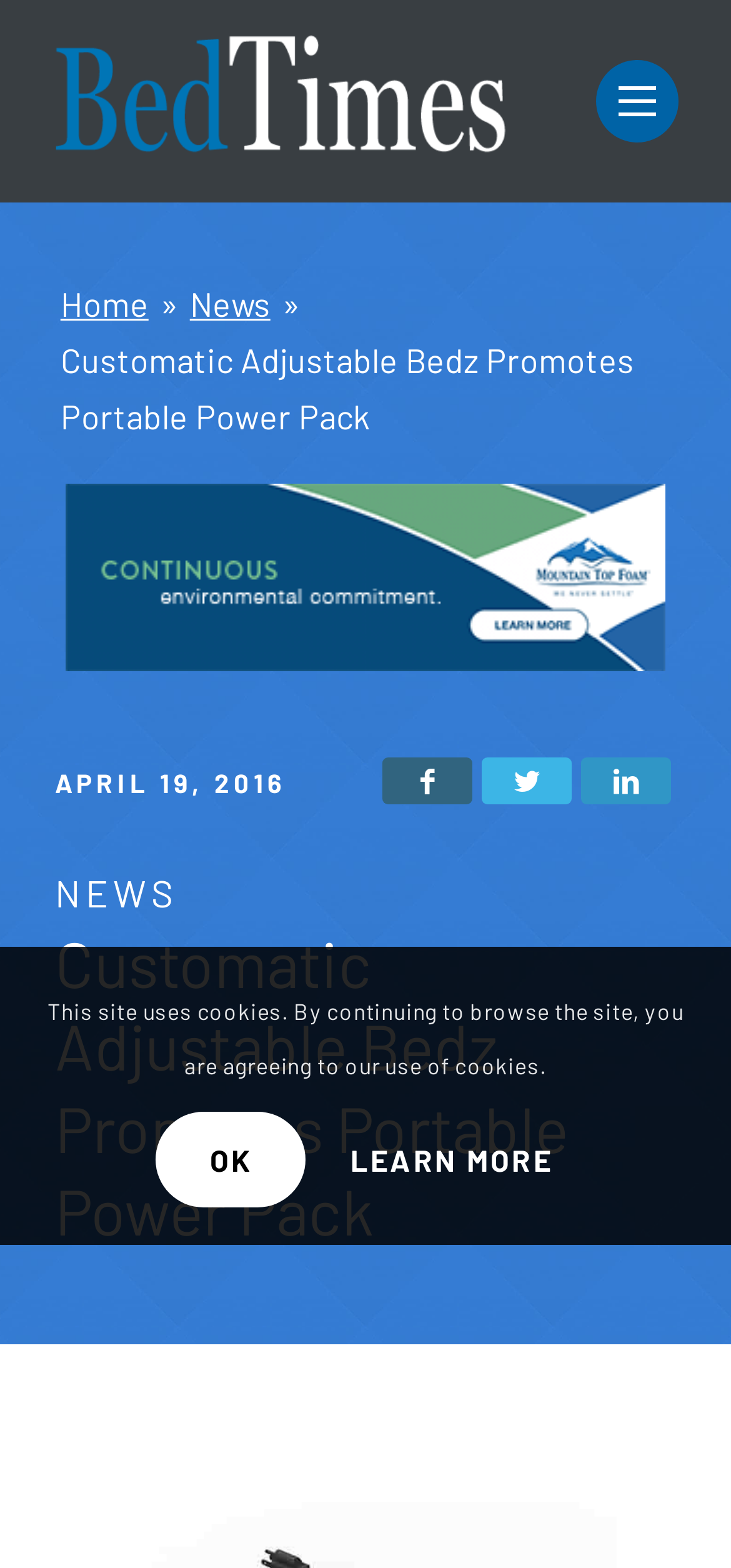Locate the bounding box coordinates of the segment that needs to be clicked to meet this instruction: "Click the Home link".

[0.075, 0.177, 0.211, 0.213]